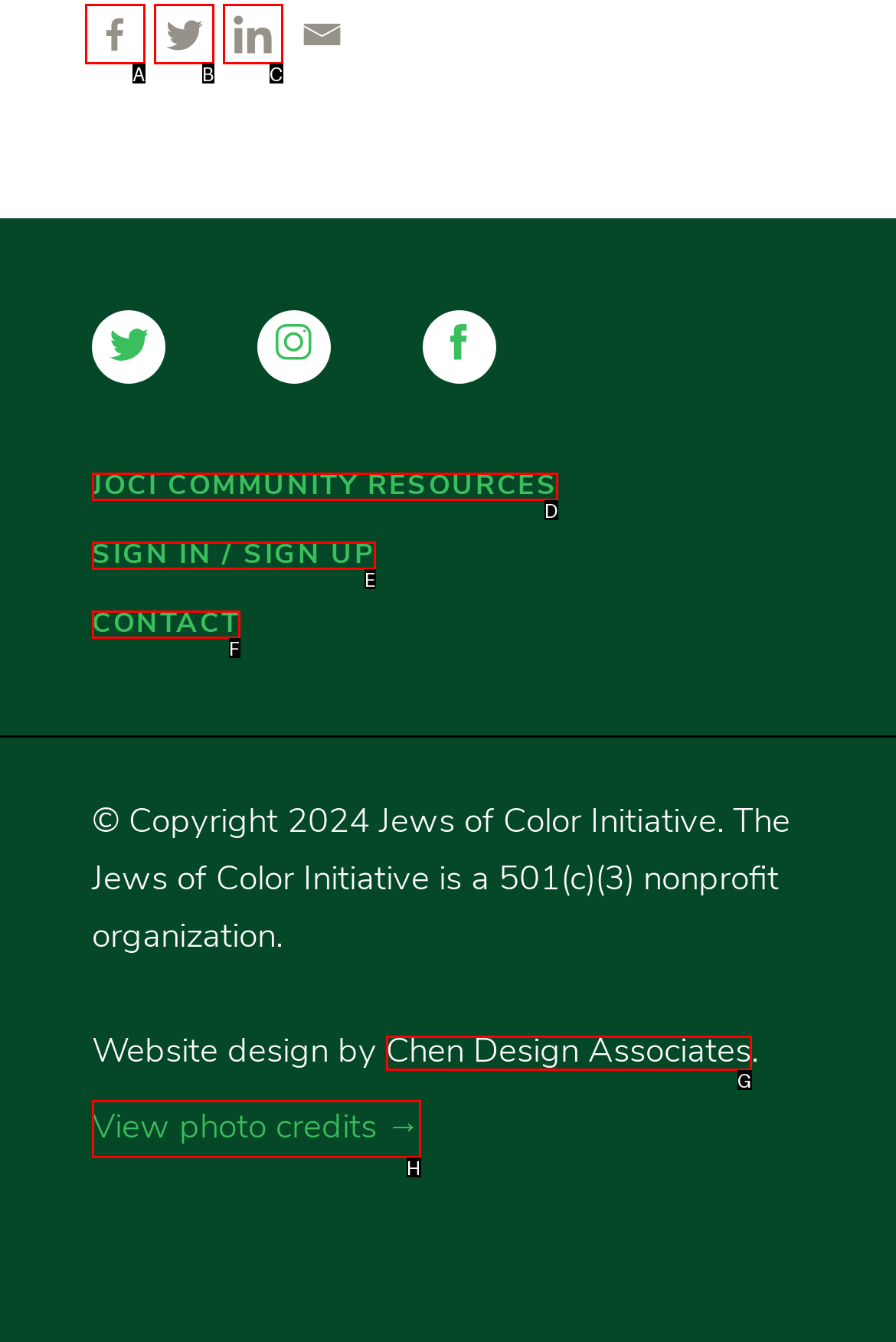Find the UI element described as: View photo credits →
Reply with the letter of the appropriate option.

H